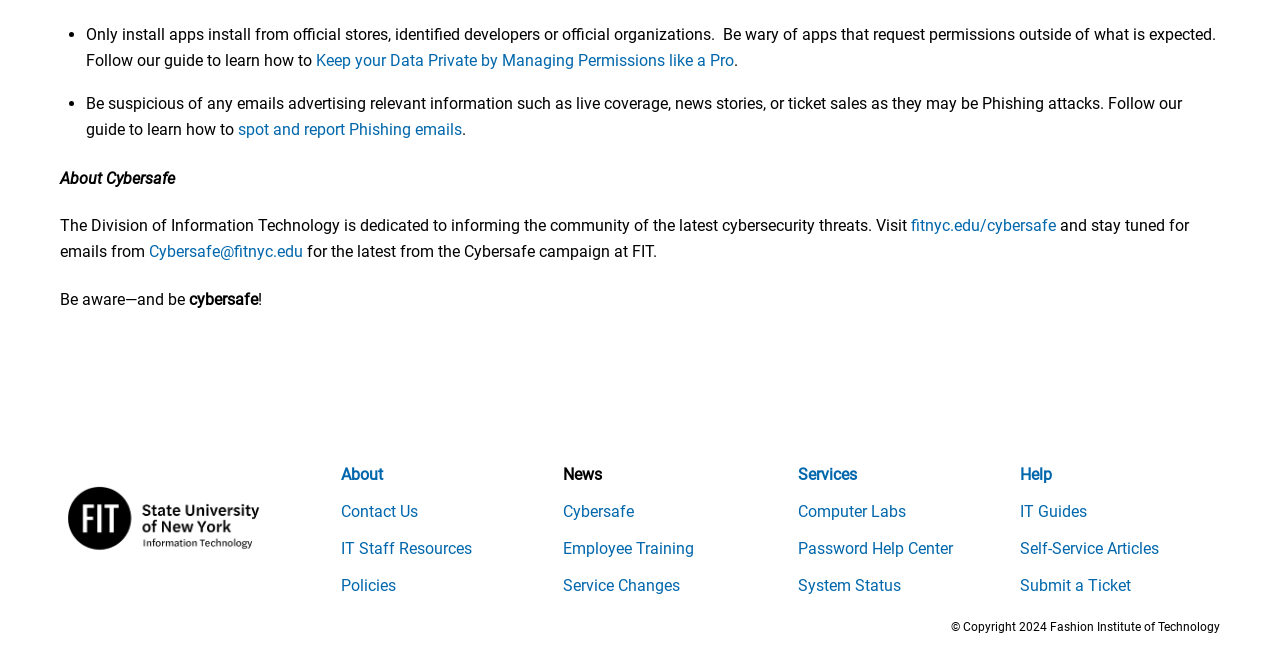Provide the bounding box coordinates for the UI element described in this sentence: "Password Help Center". The coordinates should be four float values between 0 and 1, i.e., [left, top, right, bottom].

[0.623, 0.821, 0.744, 0.85]